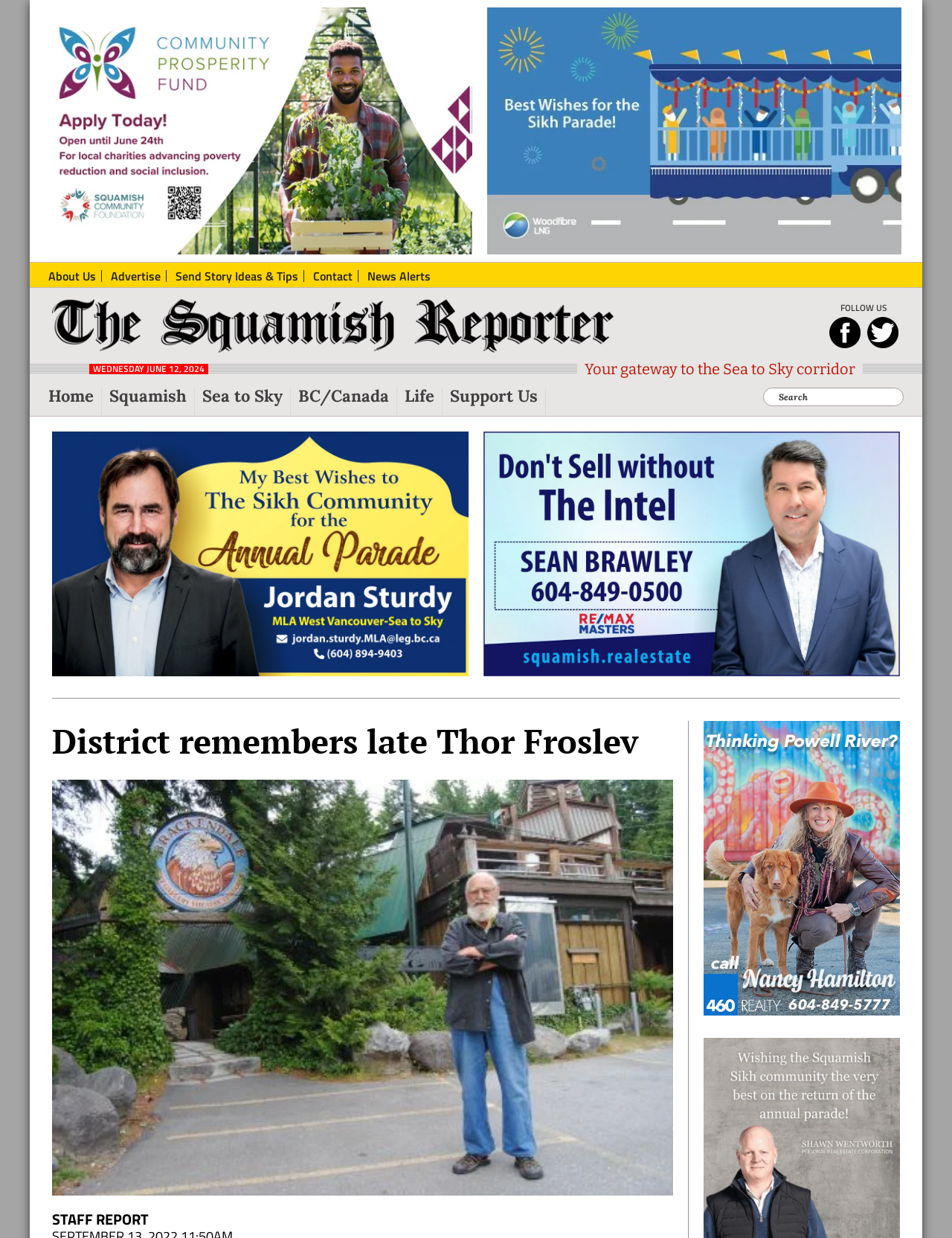Can you identify the bounding box coordinates of the clickable region needed to carry out this instruction: 'Search for something'? The coordinates should be four float numbers within the range of 0 to 1, stated as [left, top, right, bottom].

[0.802, 0.313, 0.949, 0.328]